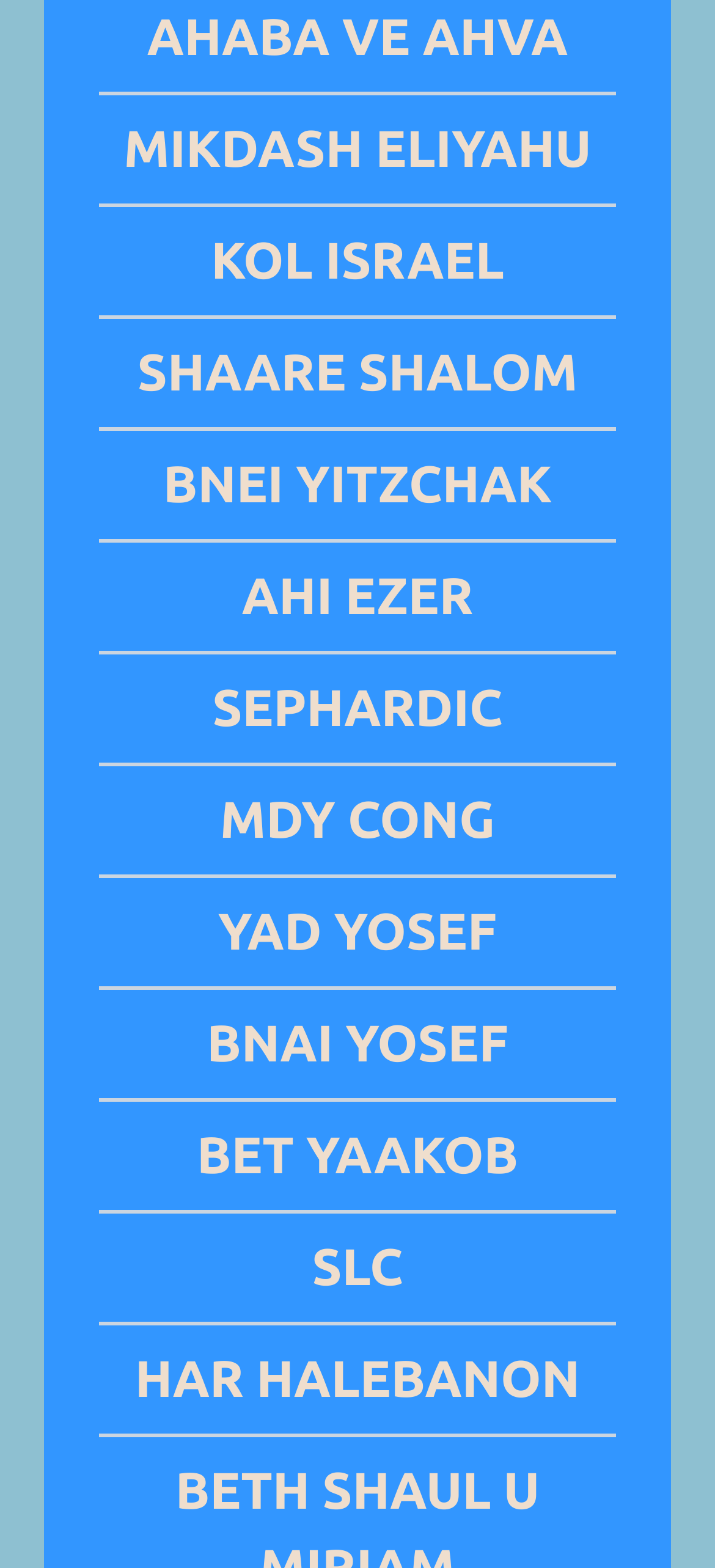Determine the bounding box coordinates for the clickable element required to fulfill the instruction: "Click on AHABA VE AHVA". Provide the coordinates as four float numbers between 0 and 1, i.e., [left, top, right, bottom].

[0.206, 0.006, 0.794, 0.042]